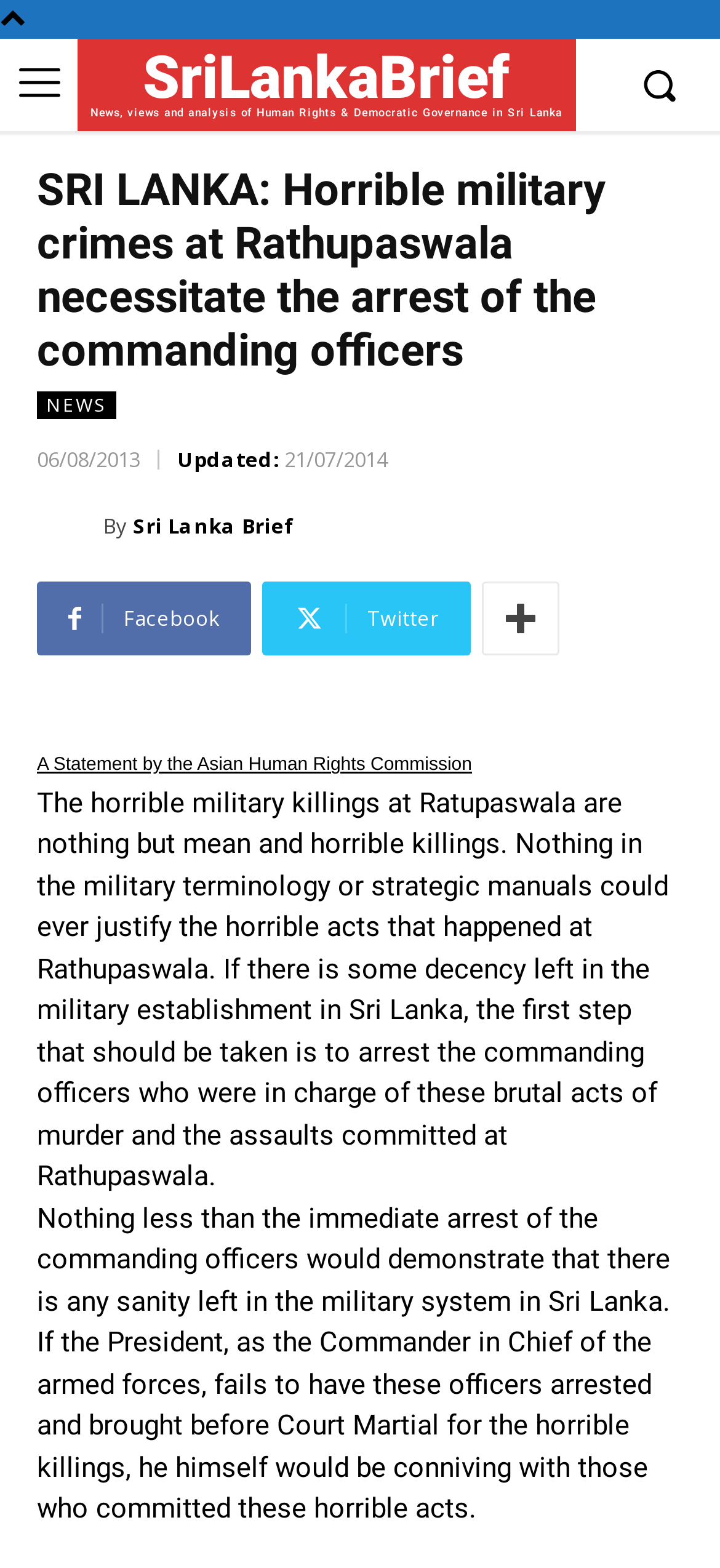Please answer the following question using a single word or phrase: 
What is the consequence if the President fails to arrest the commanding officers?

He would be conniving with those who committed the acts